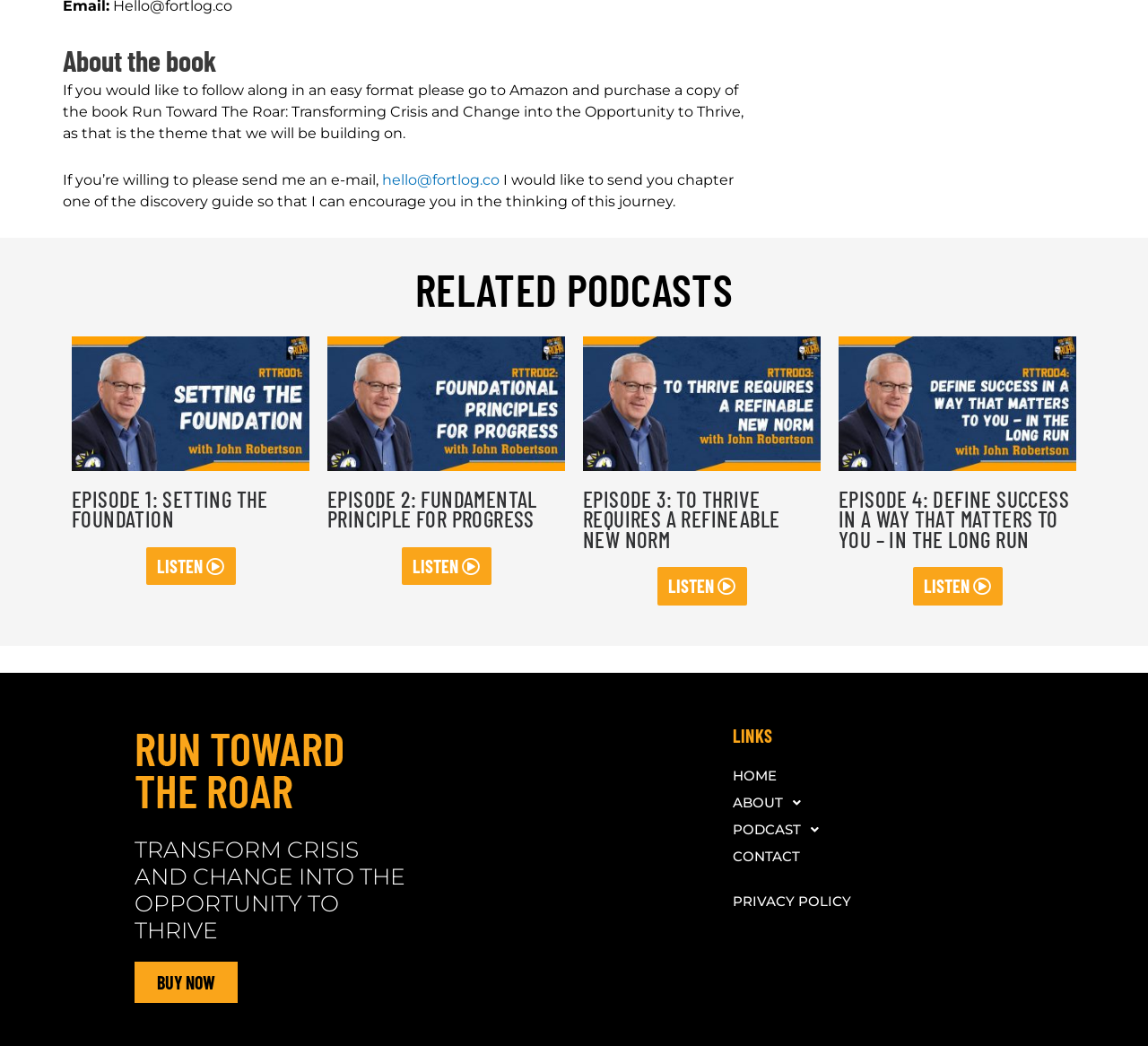What is the title of the book being discussed?
Using the image, answer in one word or phrase.

Run Toward The Roar